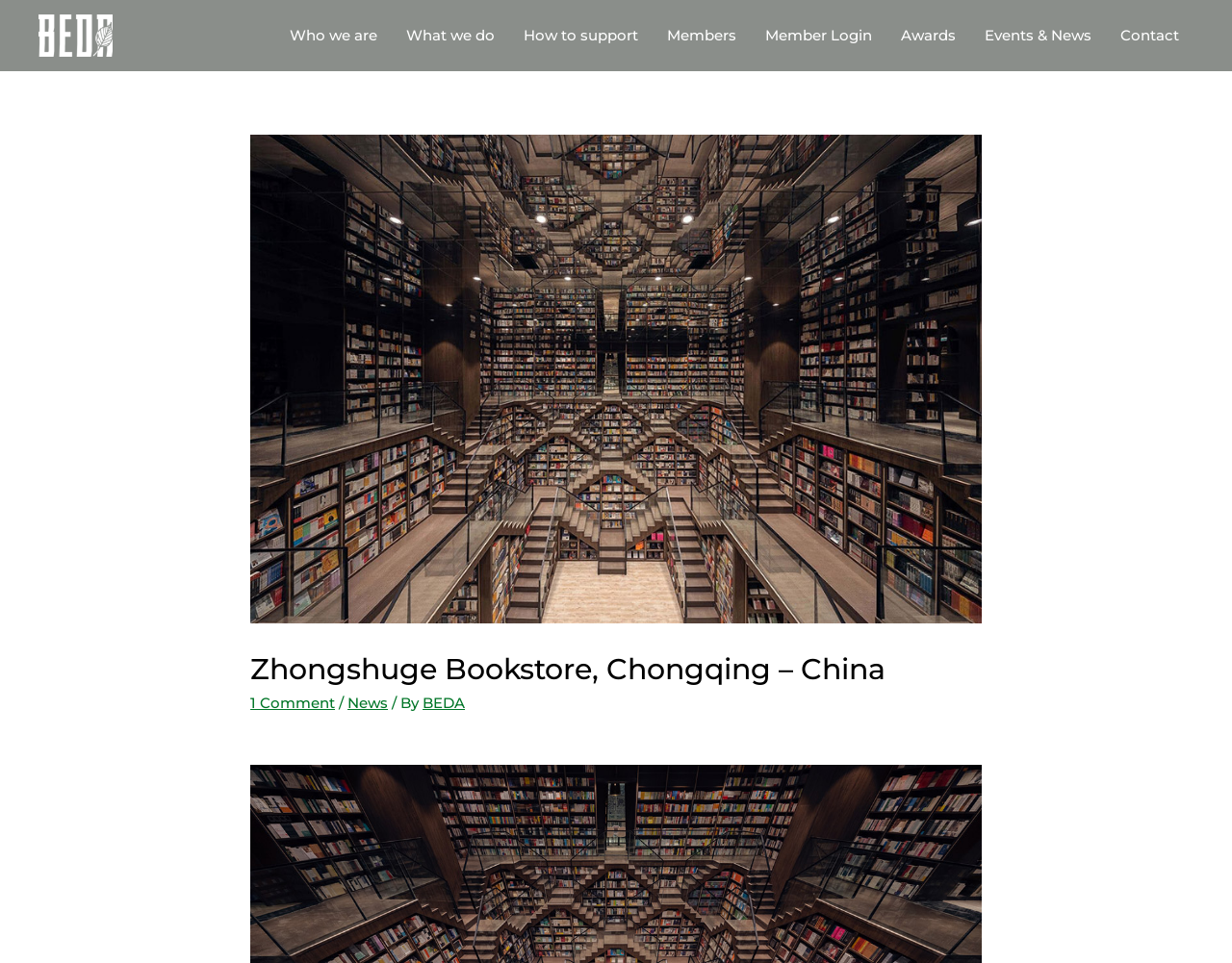Refer to the element description How to support and identify the corresponding bounding box in the screenshot. Format the coordinates as (top-left x, top-left y, bottom-right x, bottom-right y) with values in the range of 0 to 1.

[0.413, 0.002, 0.53, 0.072]